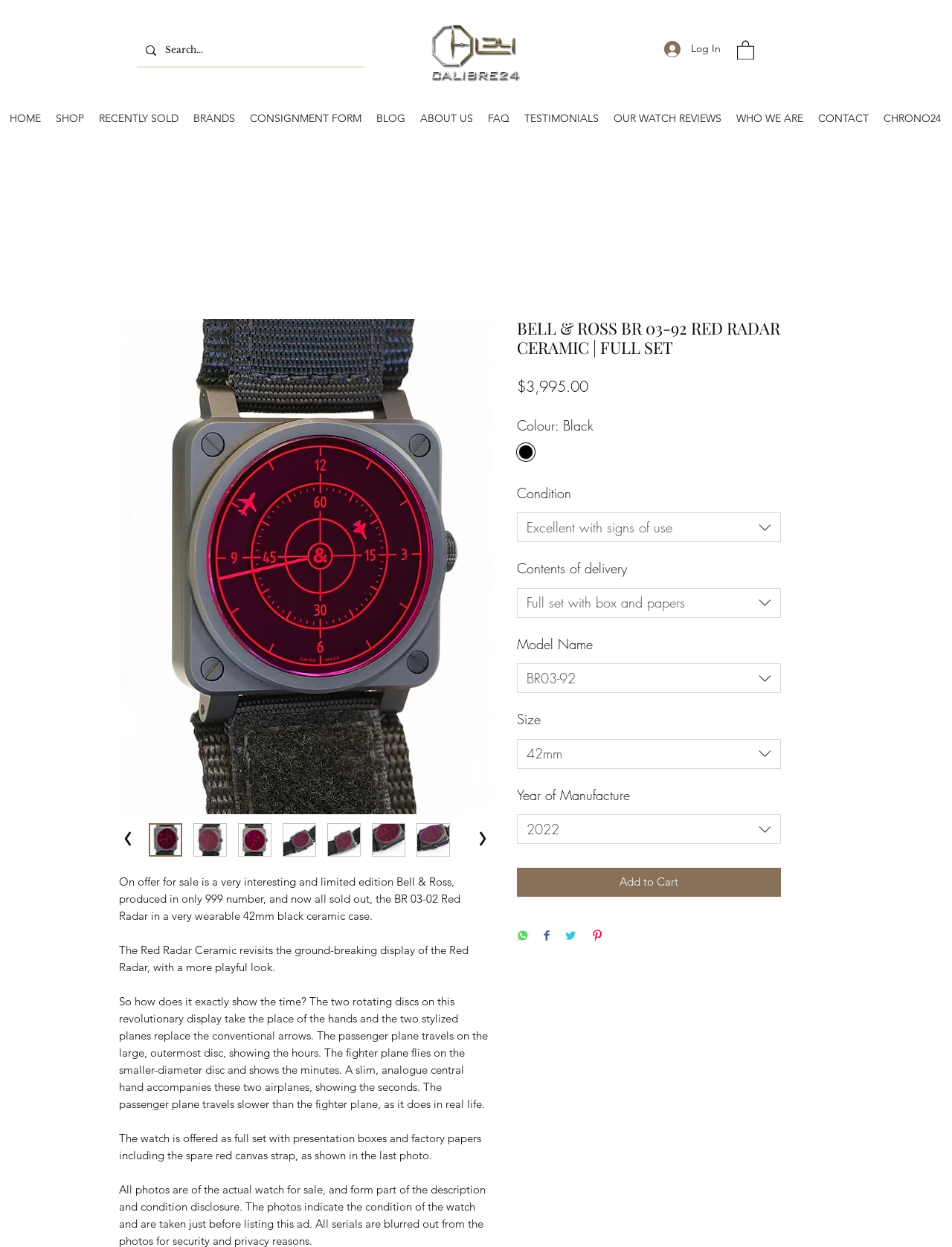Could you locate the bounding box coordinates for the section that should be clicked to accomplish this task: "Search for a product".

[0.173, 0.027, 0.349, 0.053]